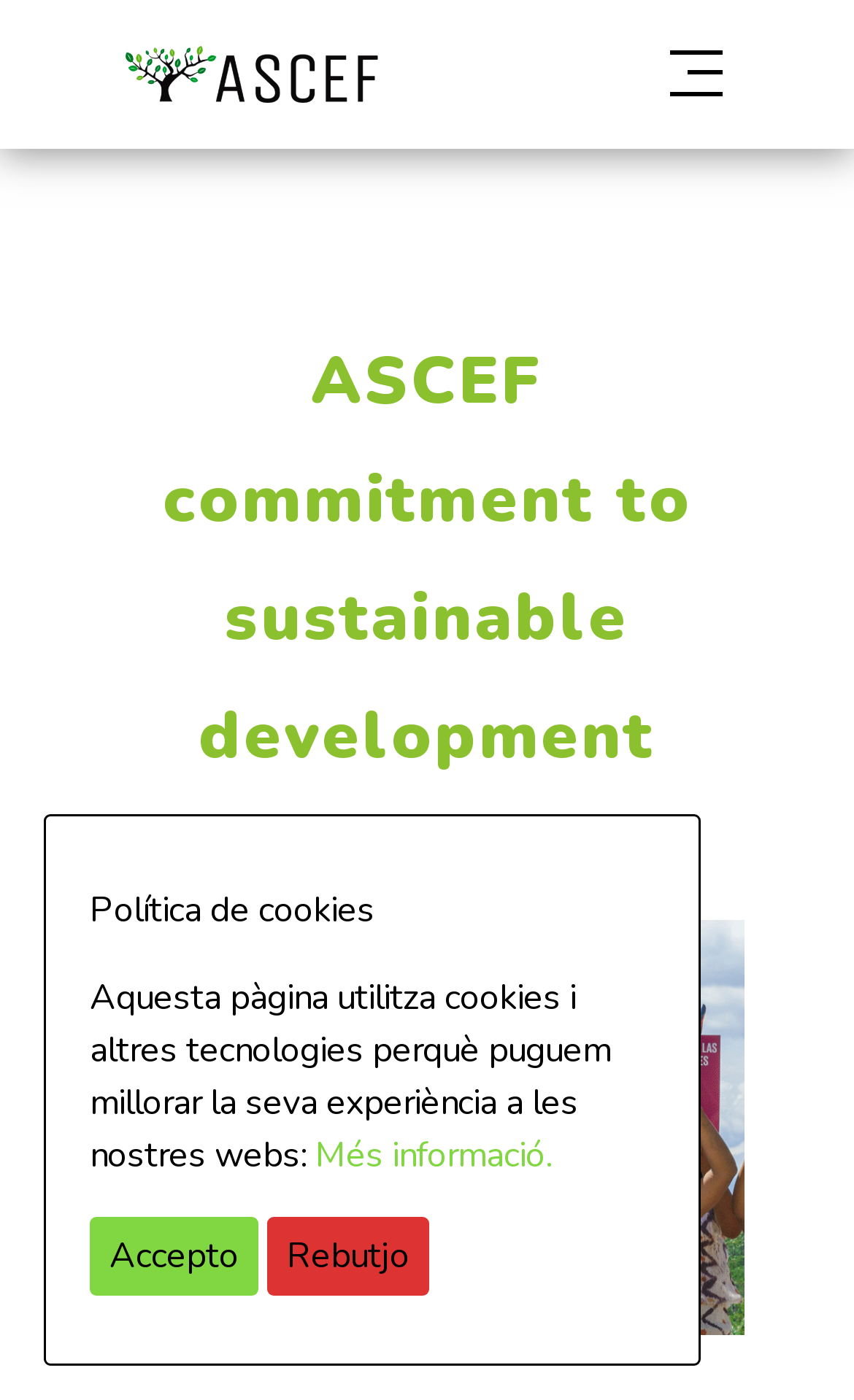What is the purpose of the cookies policy section?
Answer with a single word or short phrase according to what you see in the image.

To inform about cookies usage